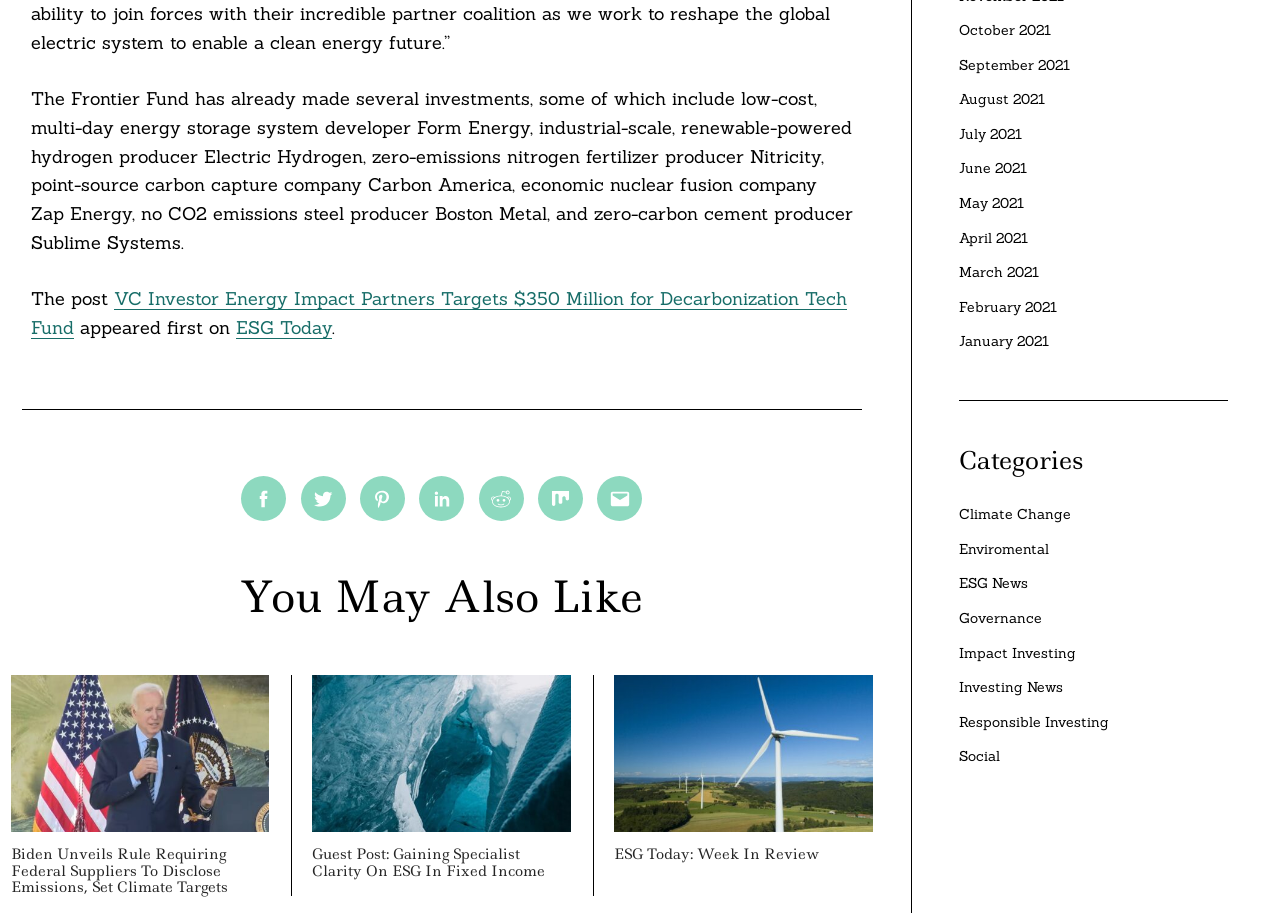Respond to the following question with a brief word or phrase:
How many social media links are present in the footer?

7